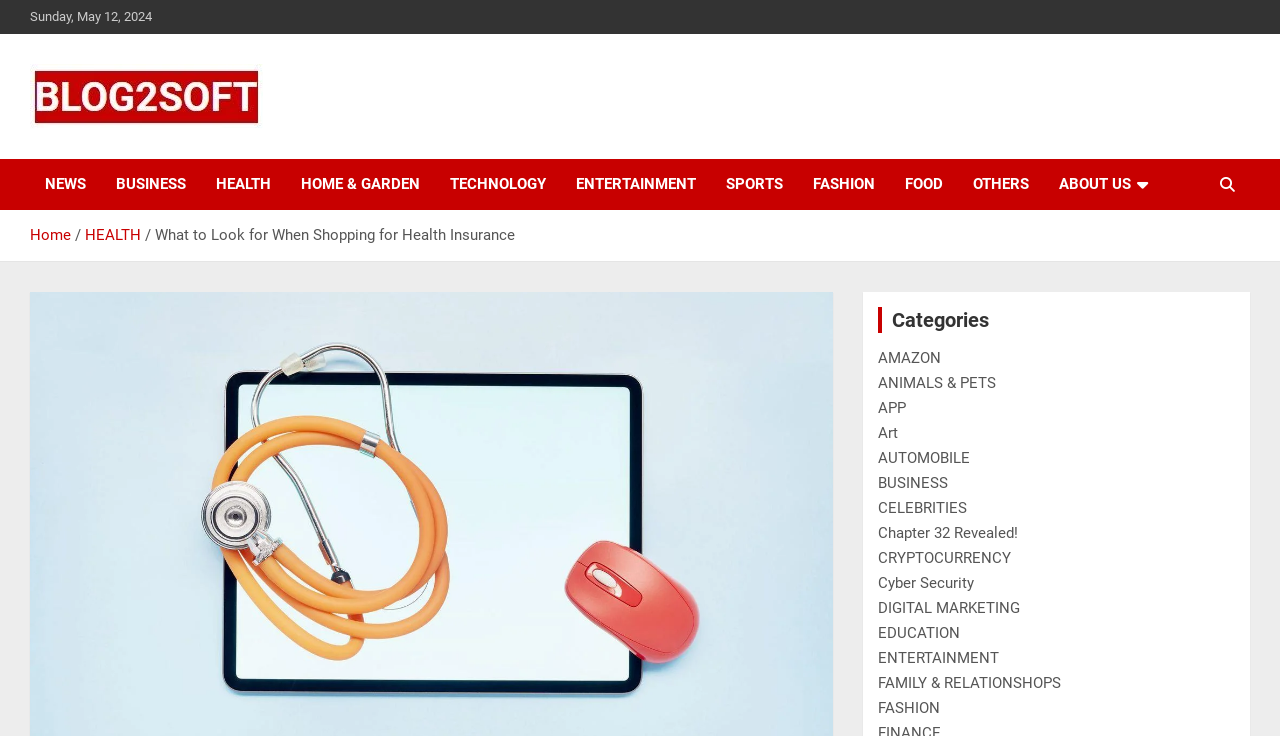Look at the image and answer the question in detail:
How many main navigation links are there?

I counted the number of links in the main navigation bar, starting from 'NEWS' to 'OTHERS', and found 9 main navigation links.